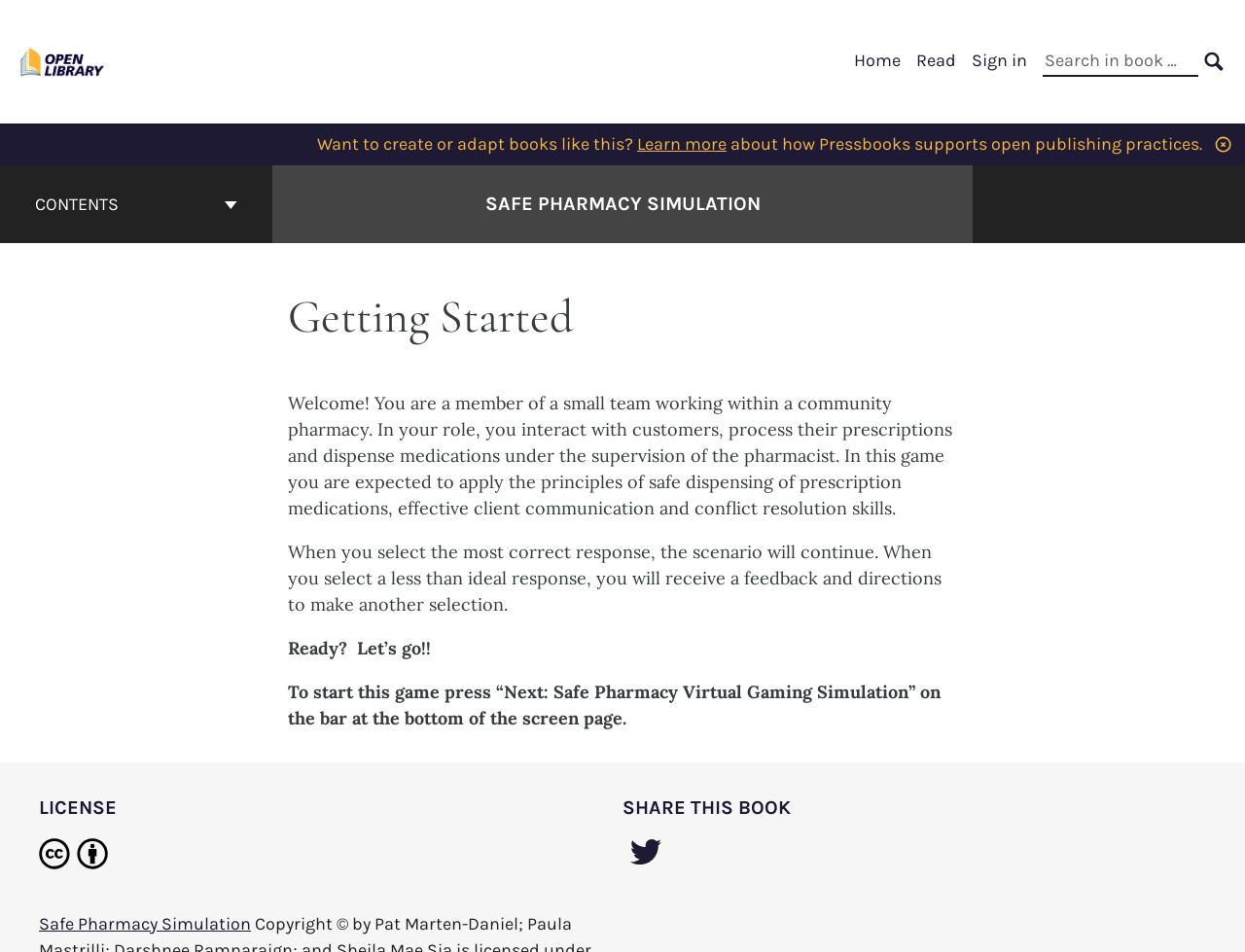Please locate the clickable area by providing the bounding box coordinates to follow this instruction: "Learn more".

[0.512, 0.14, 0.584, 0.162]